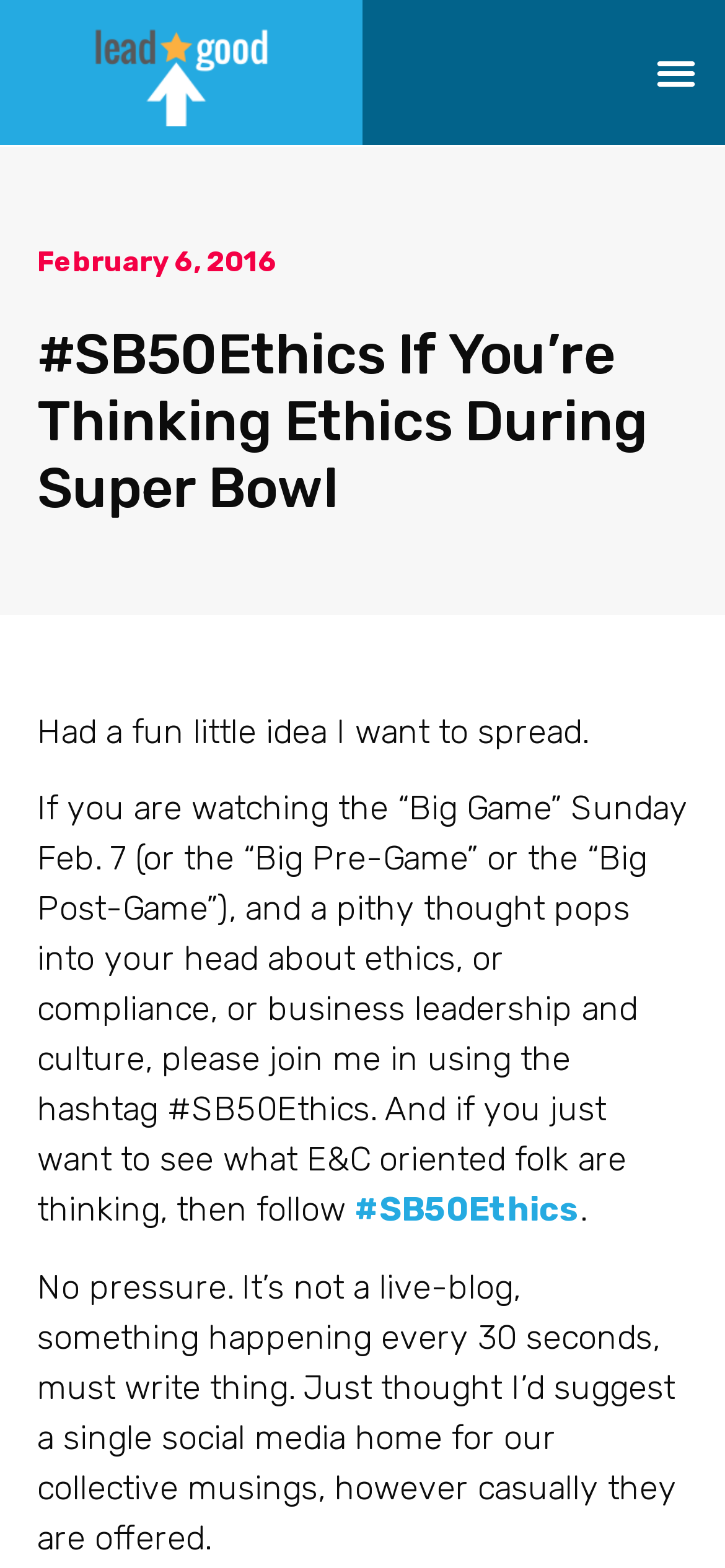From the webpage screenshot, predict the bounding box of the UI element that matches this description: "February 6, 2016".

[0.051, 0.154, 0.382, 0.181]